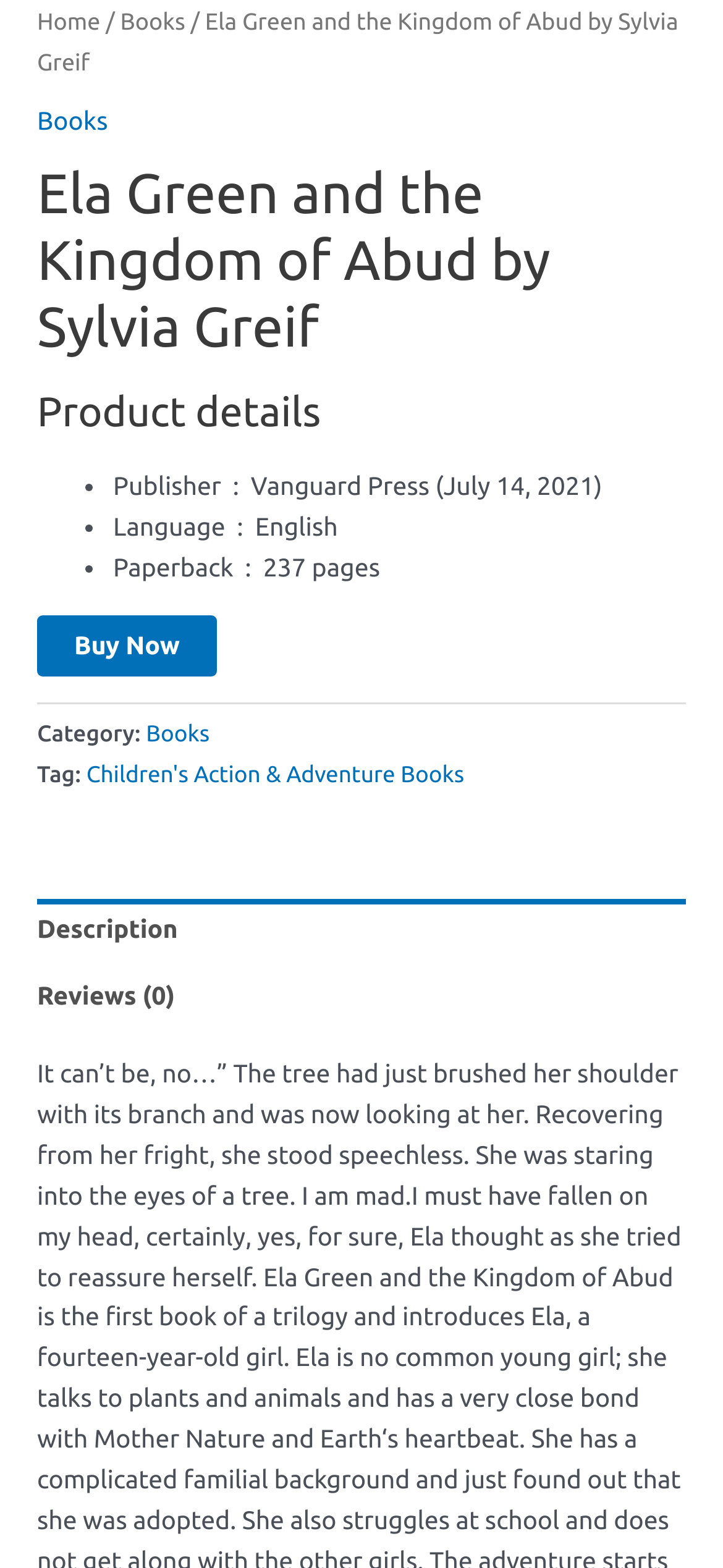What is the category of the book?
Could you answer the question in a detailed manner, providing as much information as possible?

I found the category of the book by looking at the element with the text 'Category:' and the link 'Books' next to it, indicating that the book belongs to the category of Books.